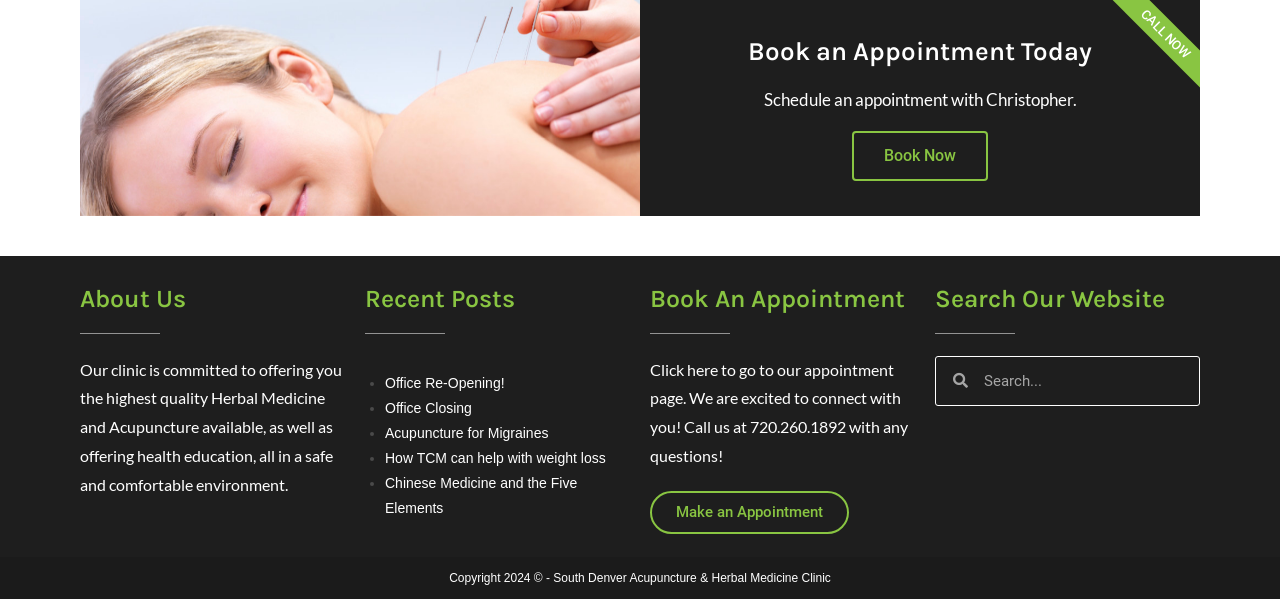Please identify the bounding box coordinates of the clickable element to fulfill the following instruction: "View the 'Taxi On the Dark Side' poster". The coordinates should be four float numbers between 0 and 1, i.e., [left, top, right, bottom].

None